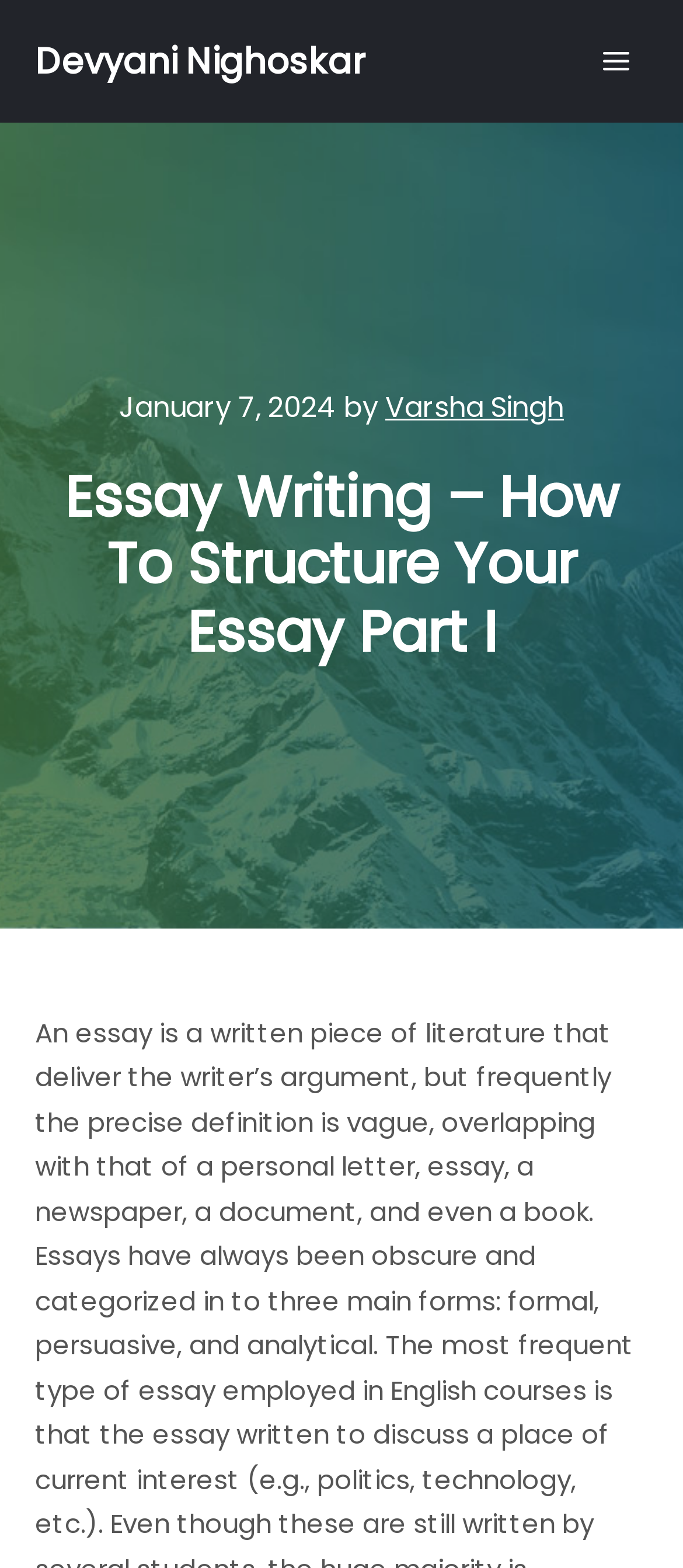Generate the title text from the webpage.

Essay Writing – How To Structure Your Essay Part I